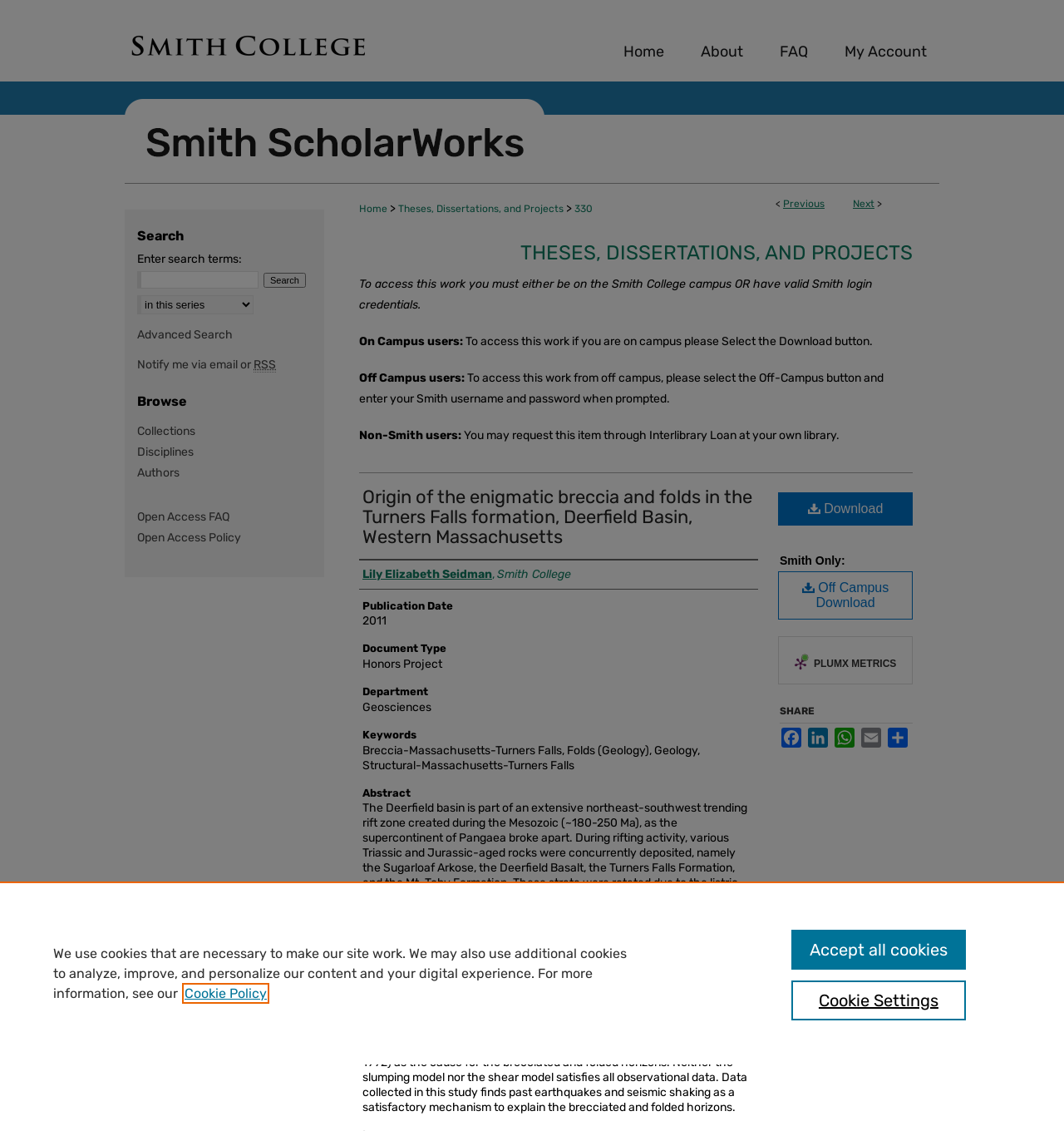What is the name of the author of this thesis?
Please answer the question with a single word or phrase, referencing the image.

Lily Elizabeth Seidman